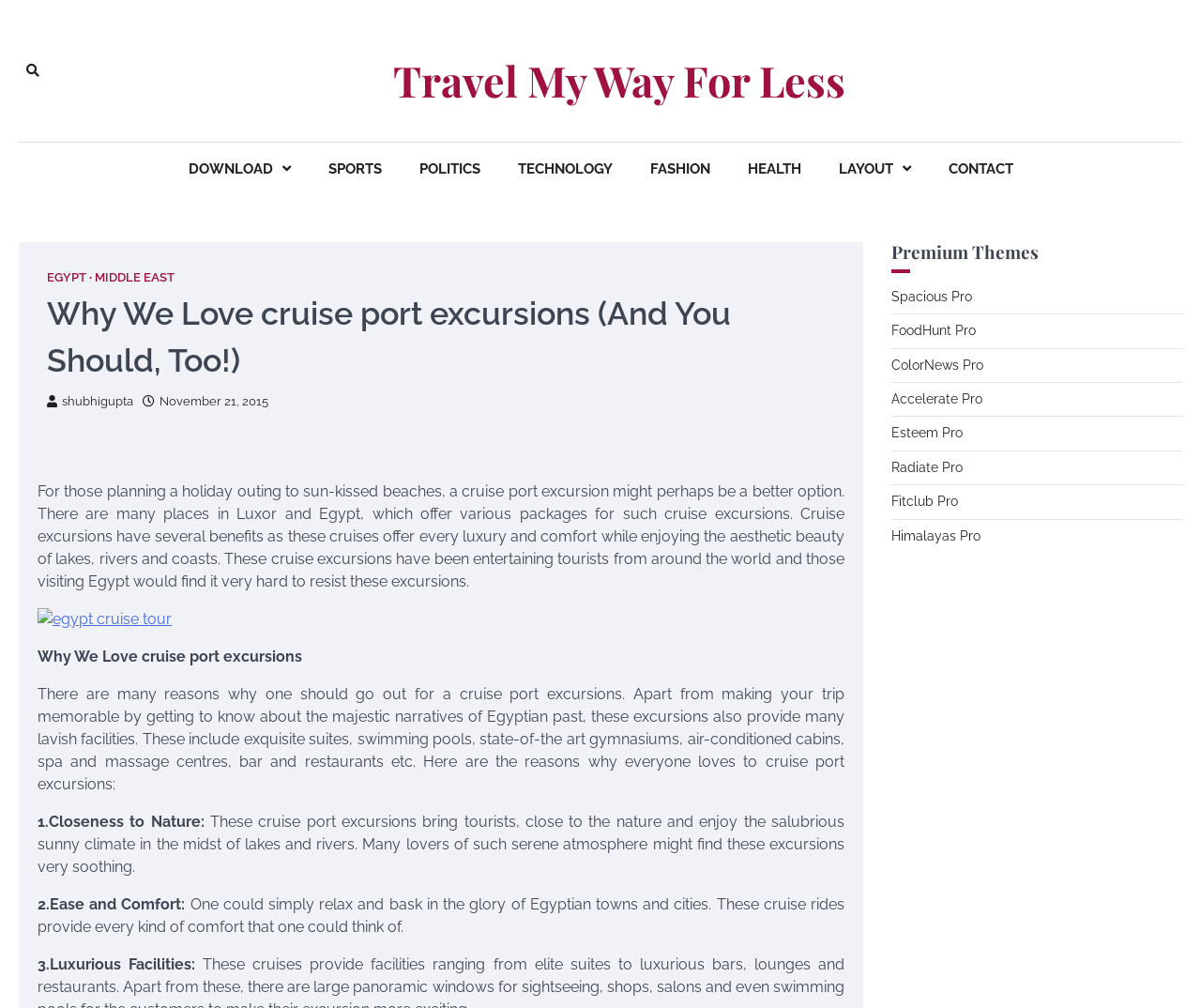What is the purpose of cruise excursions?
Please give a well-detailed answer to the question.

According to the webpage, cruise excursions provide luxury and comfort to tourists, offering facilities such as exquisite suites, swimming pools, state-of-the-art gymnasiums, air-conditioned cabins, spa and massage centers, bar and restaurants.